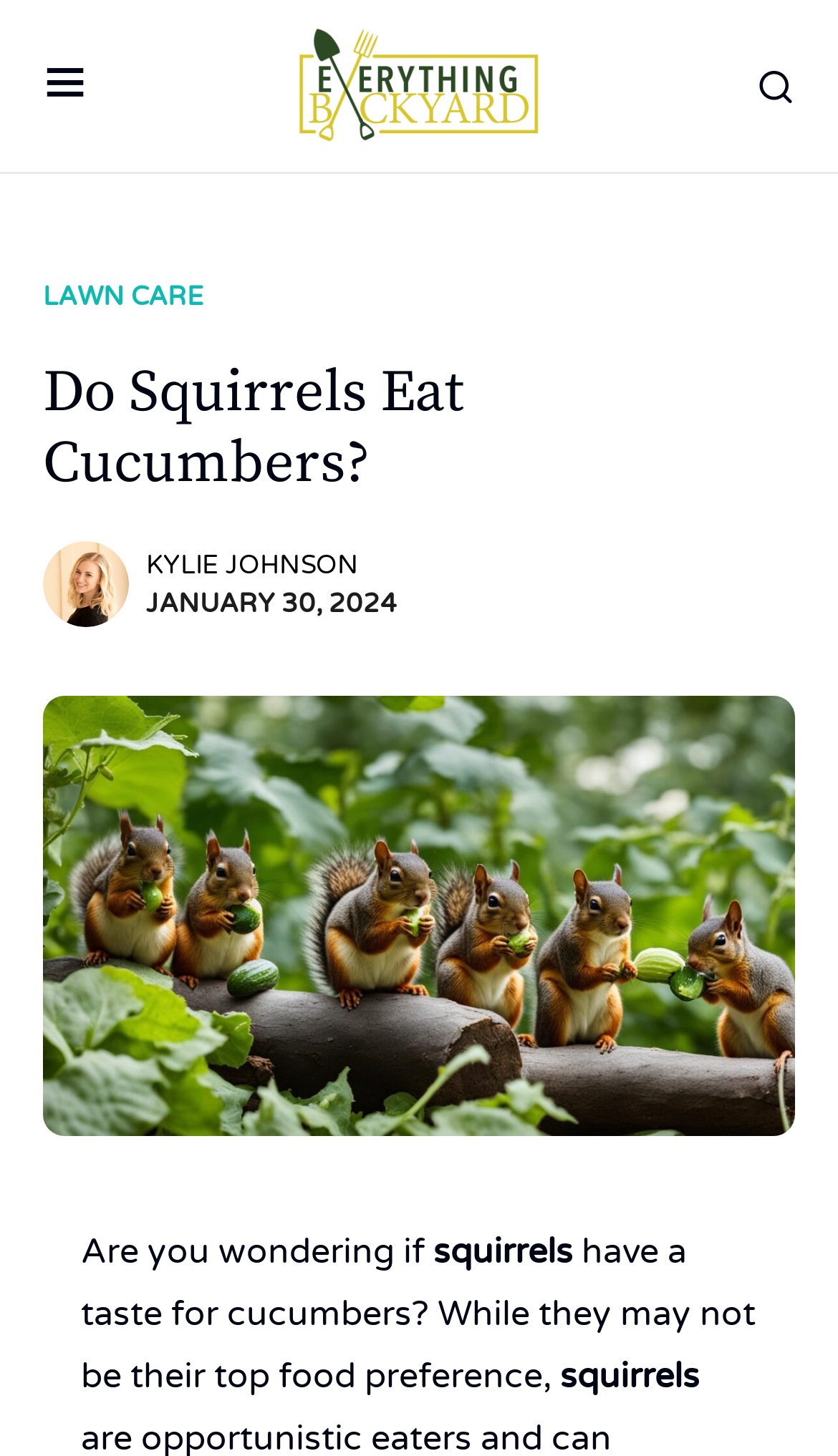Create a detailed narrative describing the layout and content of the webpage.

The webpage is about exploring the dietary habits of squirrels, specifically whether they eat cucumbers and what this means for garden owners. At the top left corner, there is a button with an icon '\ue917'. Next to it, on the top center, is a link to "Everything Backyard" accompanied by an image with the same name. On the top right corner, there is another button with an icon '\ue93f'.

Below the top section, there is a heading that reads "Do Squirrels Eat Cucumbers?" spanning across the entire width of the page. Underneath the heading, there are three links: one with no text, another to "LAWN CARE", and a third to "KYLIE JOHNSON". To the right of these links, there is a static text displaying the date "JANUARY 30, 2024".

A large figure takes up most of the page's width, containing an image related to the topic "Do Squirrels Eat Cucumbers". Below this image, there are three blocks of static text that form a paragraph. The text reads: "Are you wondering if squirrels have a taste for cucumbers? While they may not be their top food preference..."